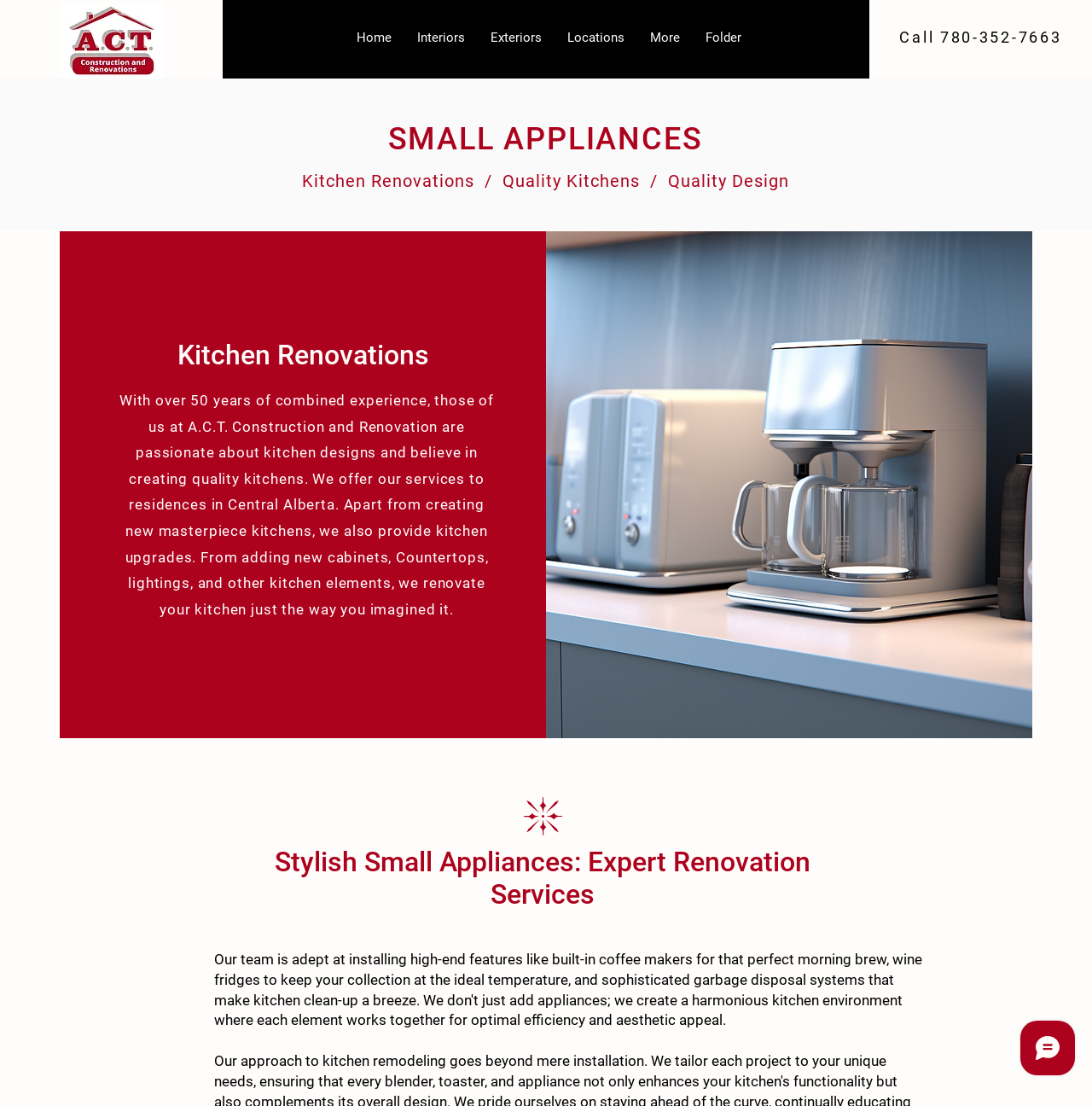How many years of experience do the company's staff have?
Refer to the screenshot and deliver a thorough answer to the question presented.

The webpage mentions that 'those of us at A.C.T. Construction and Renovation are passionate about kitchen designs and believe in creating quality kitchens' and that they have 'over 50 years of combined experience'.